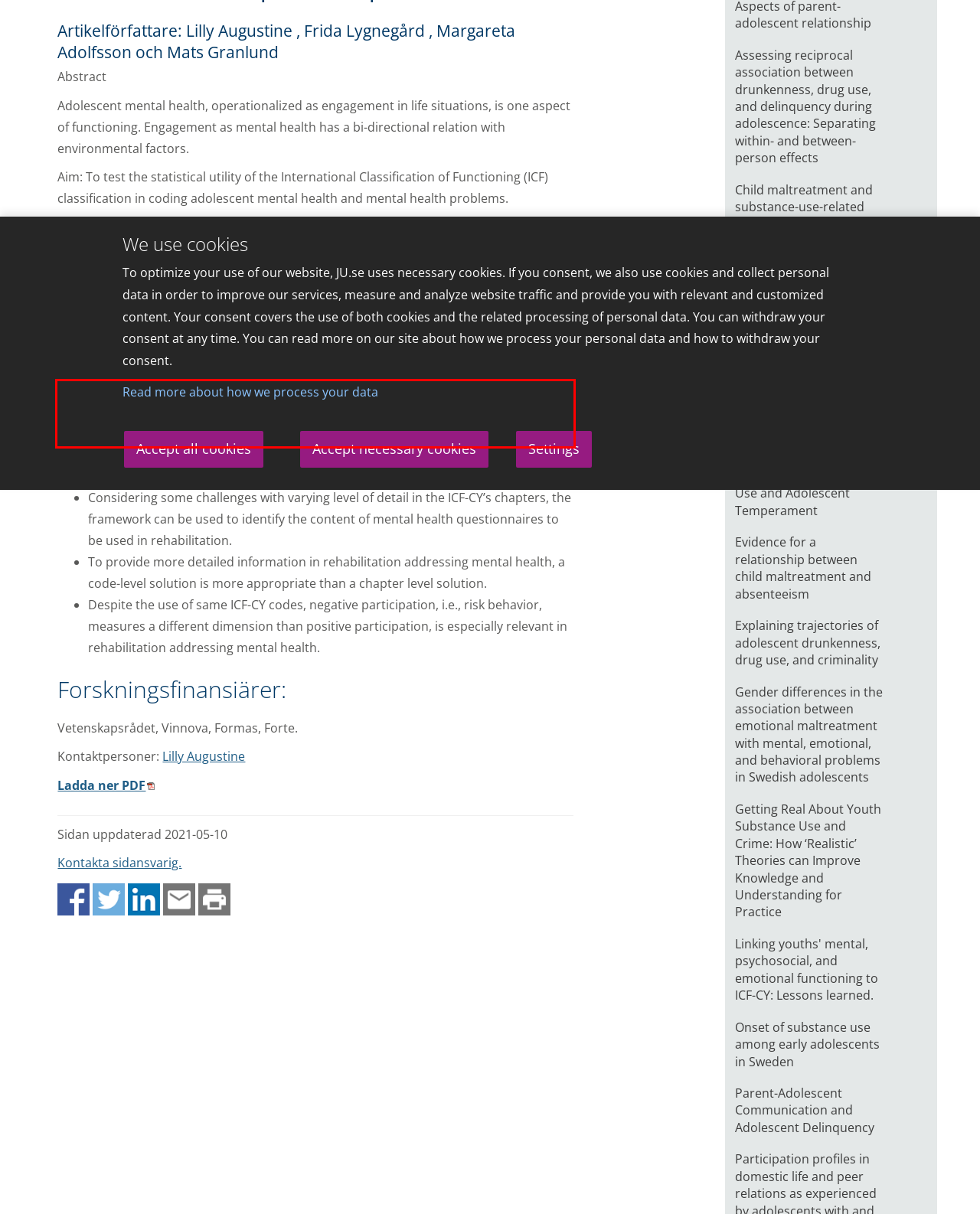Identify the red bounding box in the webpage screenshot and perform OCR to generate the text content enclosed.

Conclusions: When coding items for statistical purposes, code-level rather than chapter level is to be preferred. Also, participation in risk behavior loads in separate factors indicating that these behaviors are separate from other types of participation.